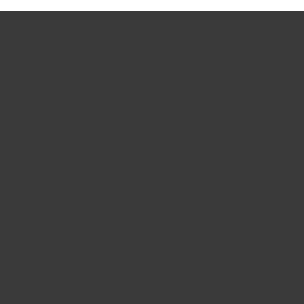What is the purpose of the logo?
Based on the screenshot, give a detailed explanation to answer the question.

The purpose of the logo can be inferred from its description as a key branding element that emphasizes the company's identity and mission. The caption also states that the logo serves as a visual anchor within the webpage, reflecting the company's commitment to quality and customer support in its offerings.